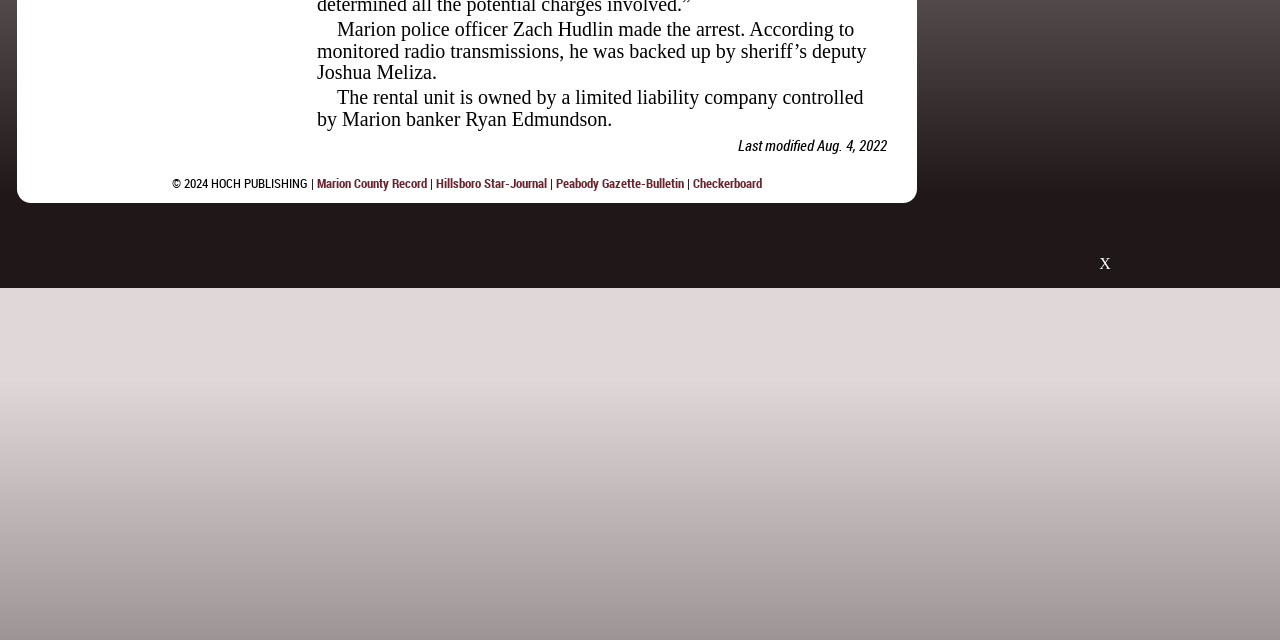Identify the bounding box of the HTML element described as: "Checkerboard".

[0.541, 0.271, 0.595, 0.299]